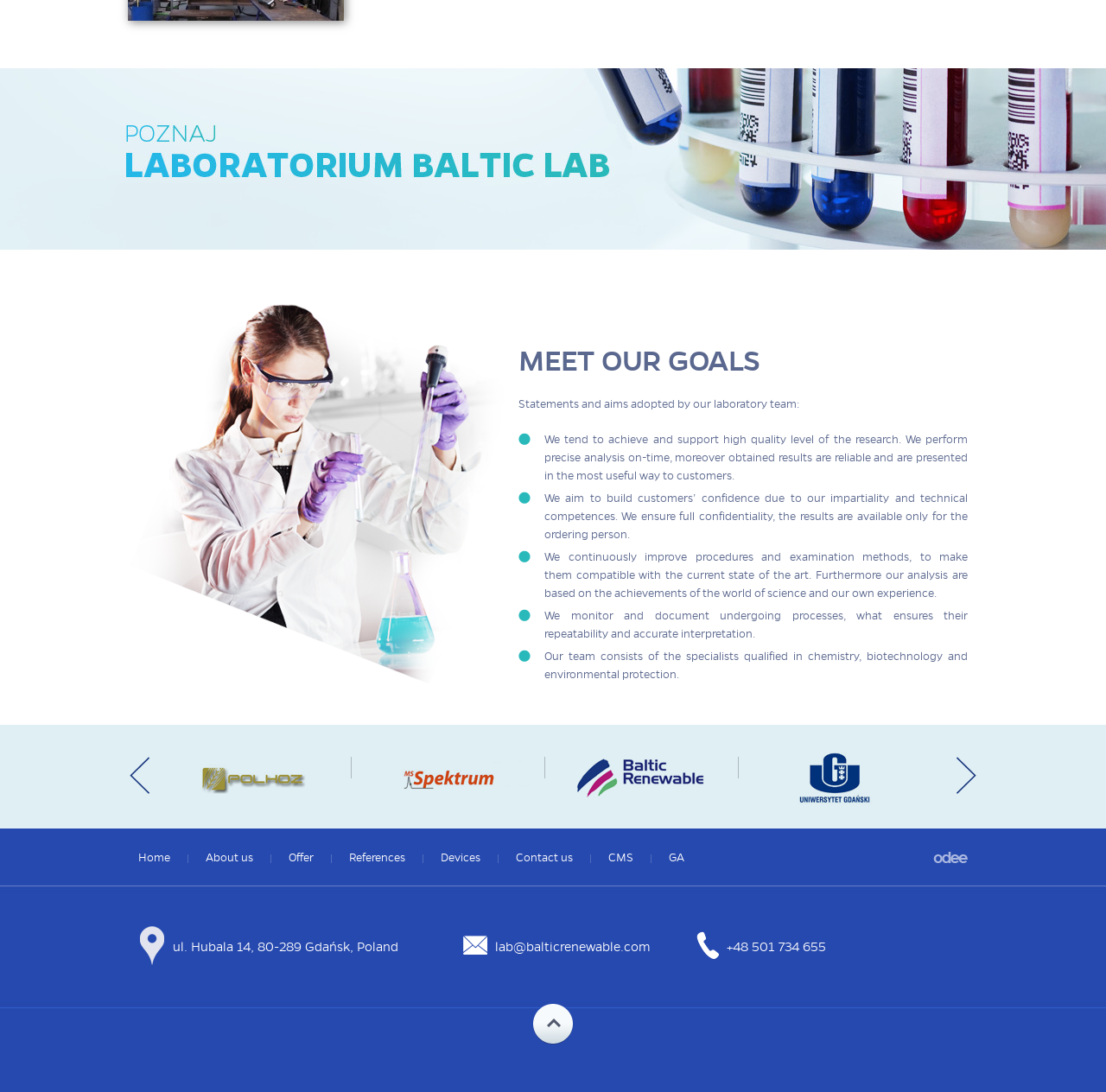What is the position of the 'Home' link?
Could you please answer the question thoroughly and with as much detail as possible?

By analyzing the bounding box coordinates of the 'Home' link element, it can be determined that it is located at the top left of the webpage, with coordinates [0.125, 0.778, 0.154, 0.793].